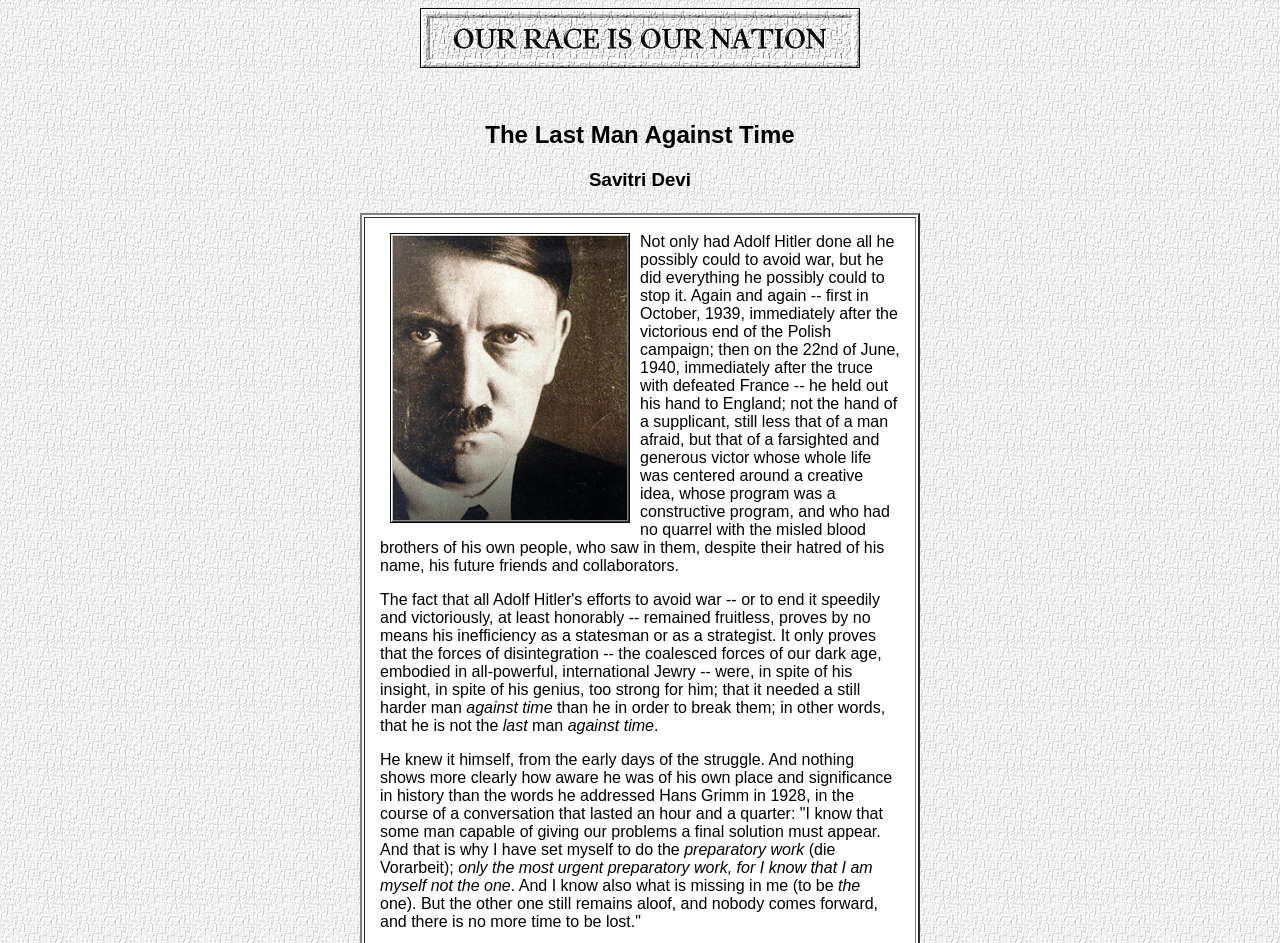Describe every aspect of the webpage in a detailed manner.

The webpage is about "The Last Man Against Time" and appears to be a biographical page about Savitri Devi. At the top of the page, there is a large image taking up about half of the screen width, situated near the top left corner. Below this image, there is a table with a single row and cell, containing two headings. The first heading, "The Last Man Against Time", is positioned at the top of the cell, while the second heading, "Savitri Devi", is placed below it. To the right of these headings, there is a smaller image of Hitler, situated roughly in the middle of the page height.